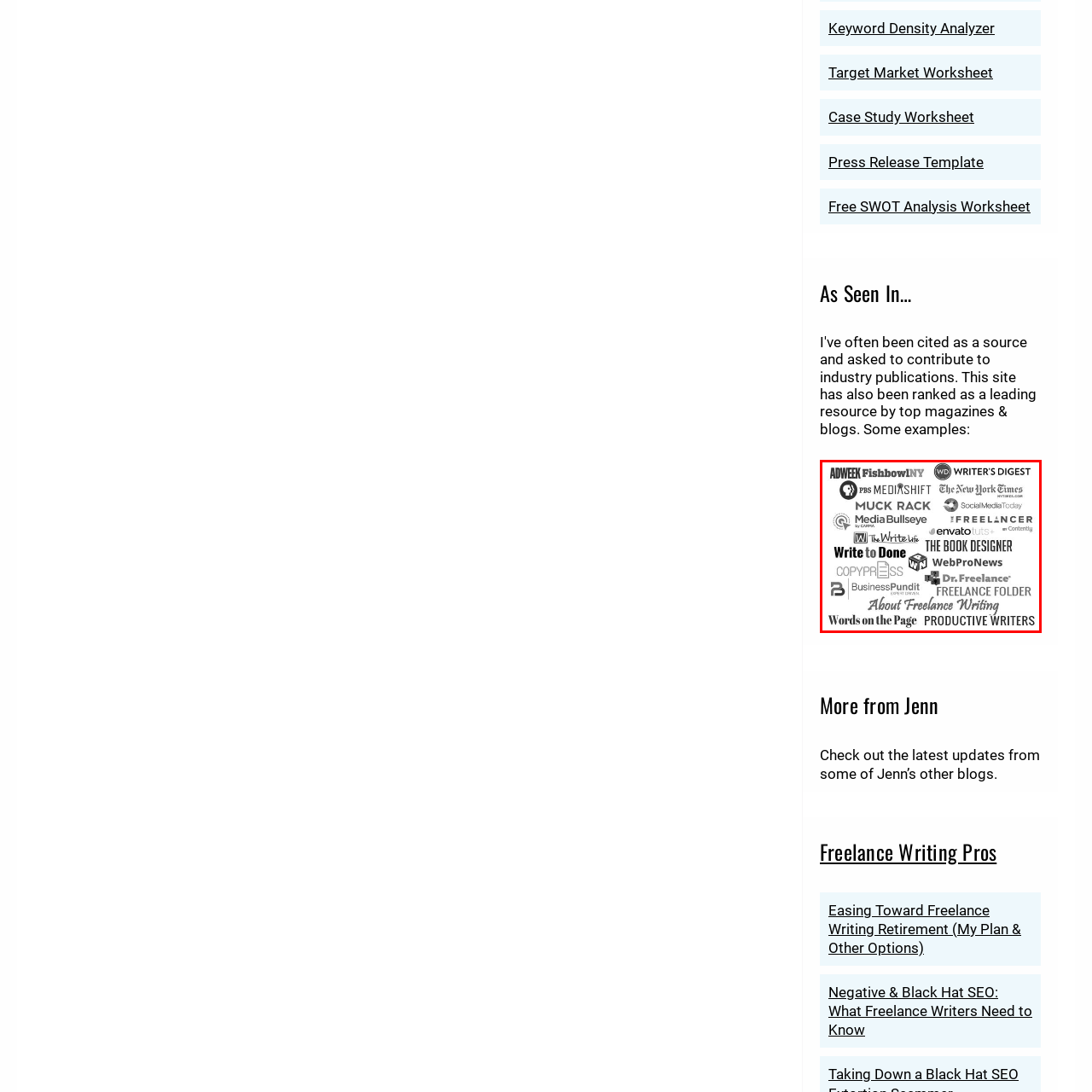Look closely at the image within the red-bordered box and thoroughly answer the question below, using details from the image: What is the purpose of the visual representation?

The caption states that the visual representation underscores Jennifer Mattern's contributions and recognition in the freelance writing community, emphasizing her standing as a valued resource among industry professionals.